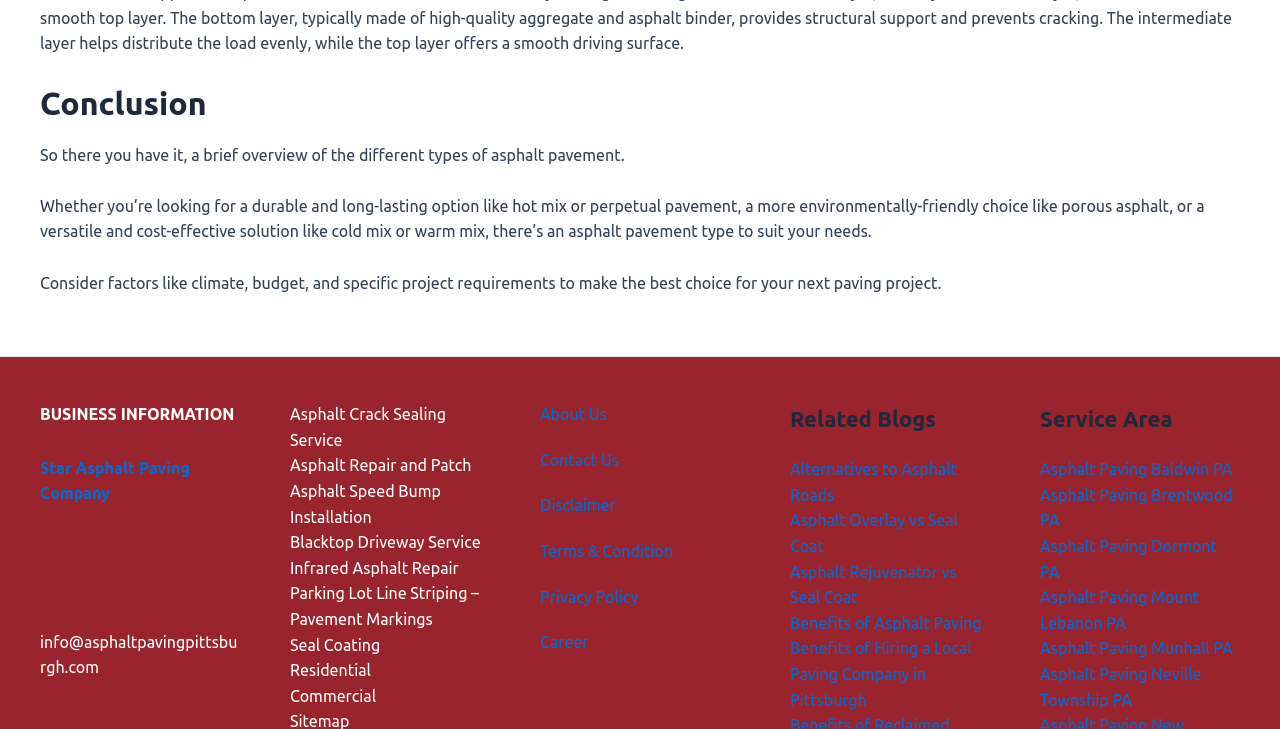Find the bounding box coordinates of the area to click in order to follow the instruction: "Click on 'Star Asphalt Paving Company'".

[0.031, 0.629, 0.148, 0.689]